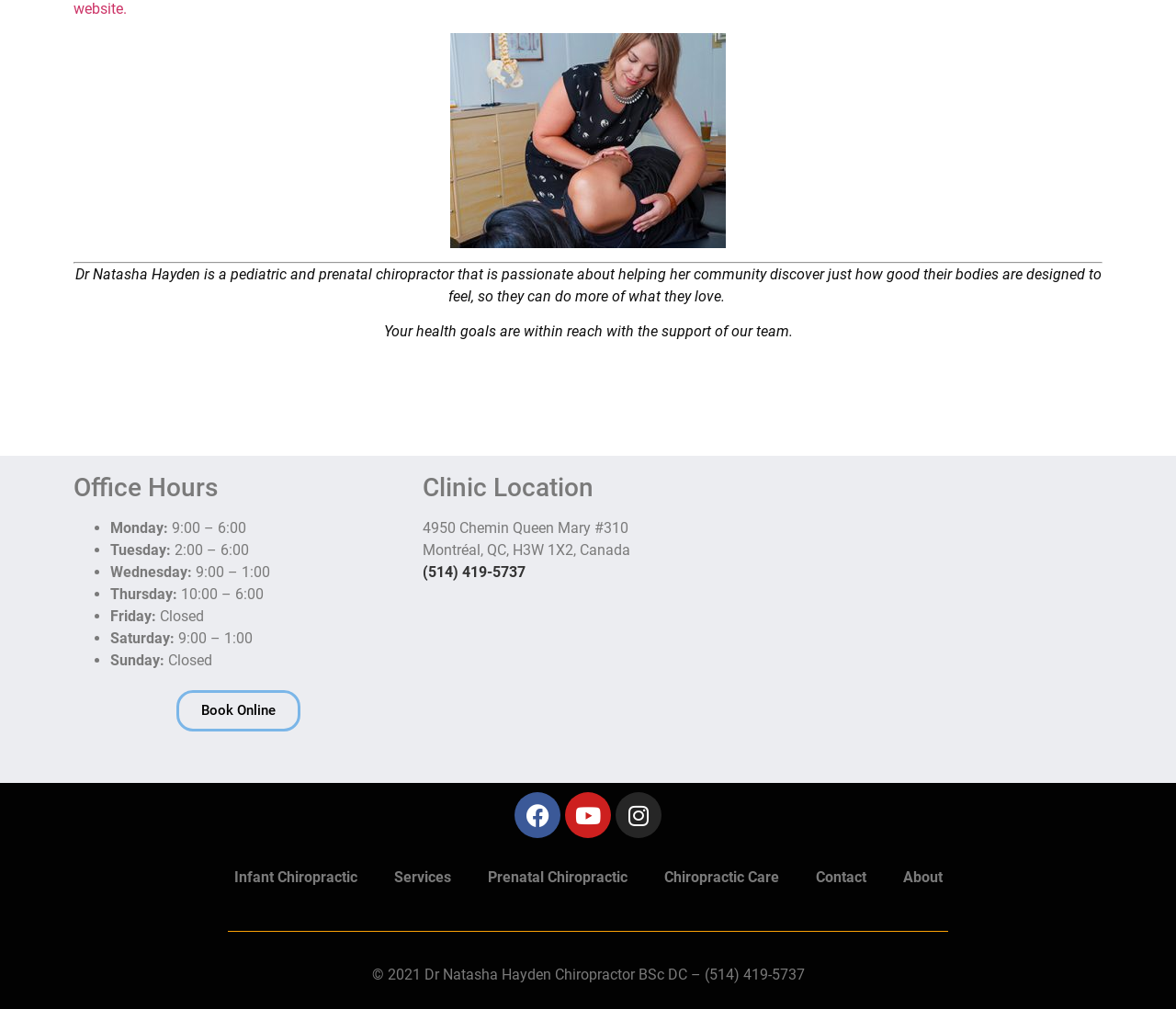Find the bounding box coordinates of the element to click in order to complete the given instruction: "Visit the Facebook page."

[0.438, 0.785, 0.477, 0.831]